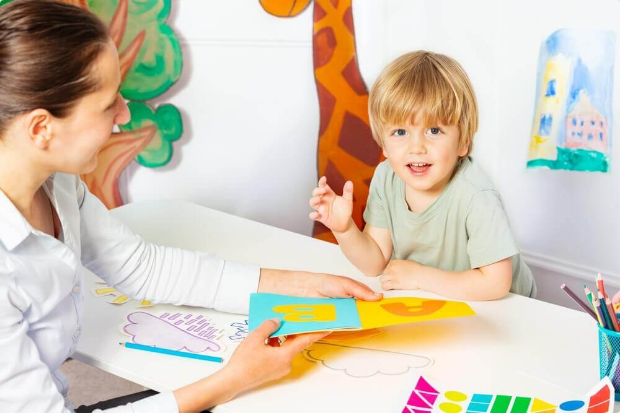Respond to the question below with a single word or phrase:
What is the therapist doing?

Guiding the boy